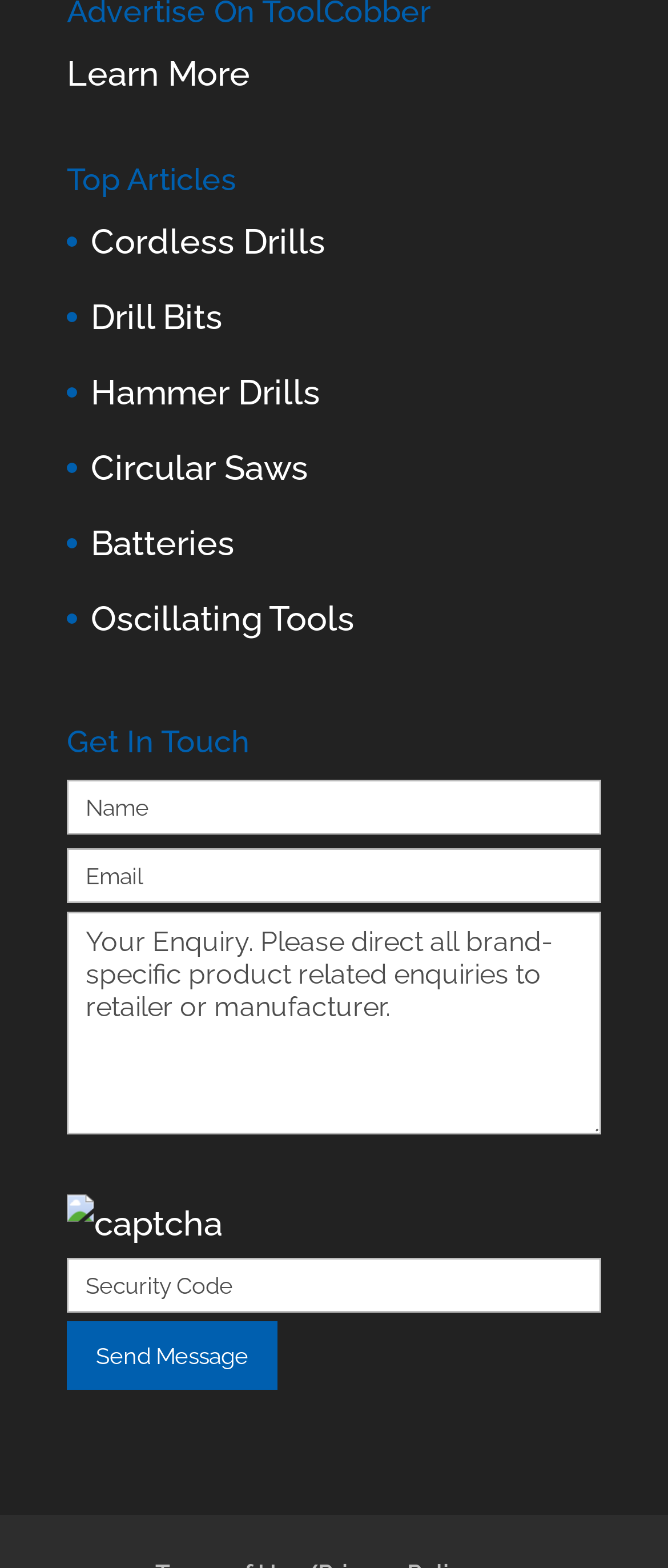Determine the bounding box coordinates of the clickable region to carry out the instruction: "Fill in the name field".

[0.1, 0.497, 0.9, 0.532]